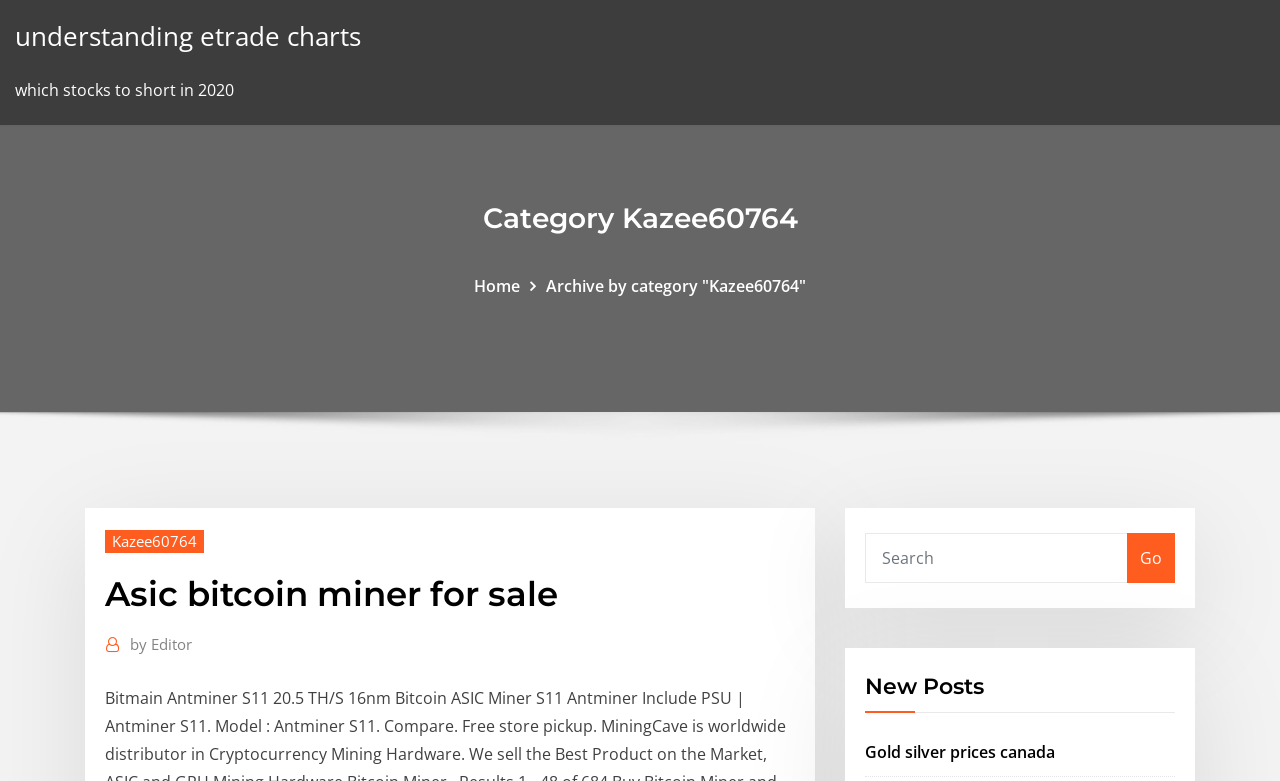What is the text of the heading above the search box?
Please provide a single word or phrase as your answer based on the image.

New Posts